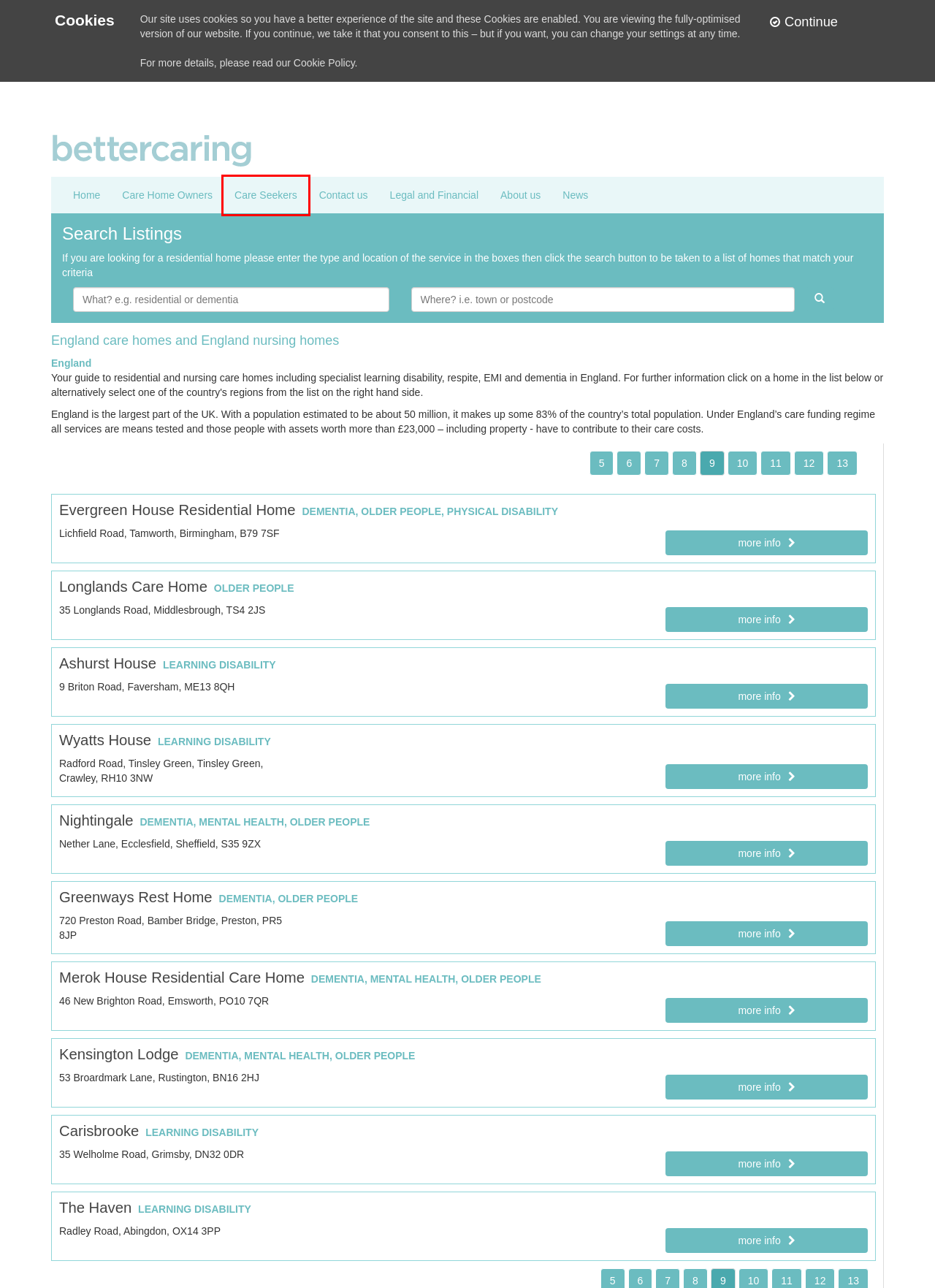You are given a screenshot of a webpage with a red rectangle bounding box around an element. Choose the best webpage description that matches the page after clicking the element in the bounding box. Here are the candidates:
A. Legal and financial | Bettercaring
B. About us | Bettercaring
C. Care Seekers | Bettercaring
D. Tayside care homes and Tayside nursing homes | Bettercaring
E. home | Bettercaring
F. Contact us | Bettercaring
G. News | Bettercaring
H. Care Home Owners | Bettercaring

C